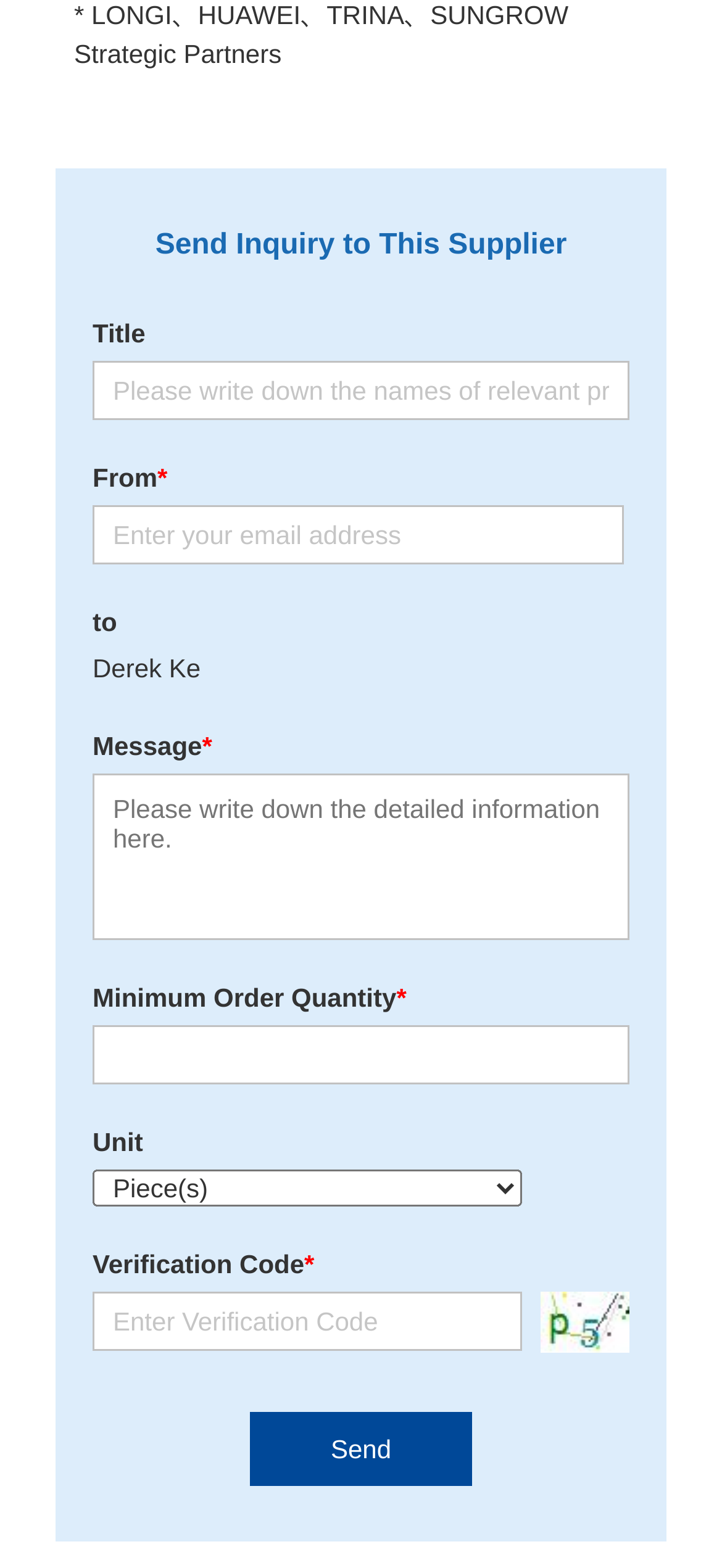Highlight the bounding box coordinates of the region I should click on to meet the following instruction: "Select unit".

[0.128, 0.746, 0.723, 0.769]